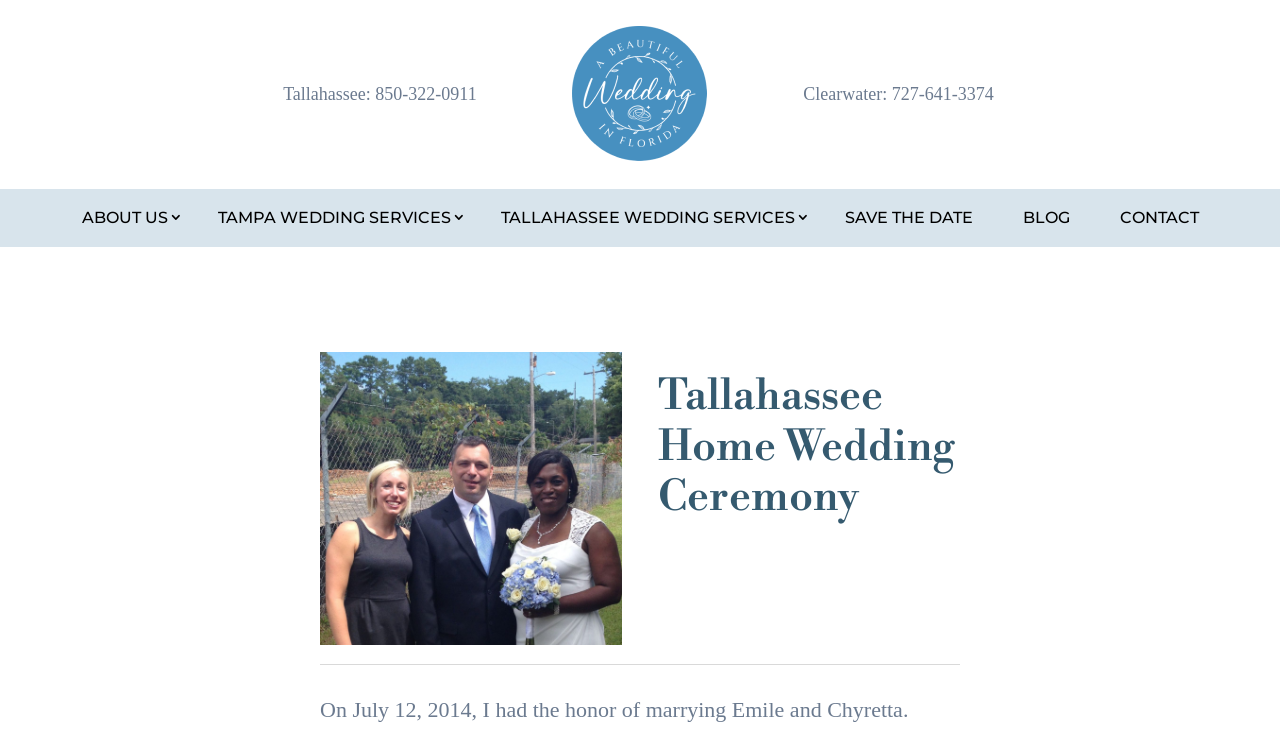Look at the image and write a detailed answer to the question: 
How many links are in the top navigation menu?

I counted the number of link elements with y-coordinates around 0.276, which indicates they are in the top navigation menu. I found 6 links: 'ABOUT US 3', 'TAMPA WEDDING SERVICES 3', 'TALLAHASSEE WEDDING SERVICES 3', 'SAVE THE DATE', 'BLOG', and 'CONTACT'.